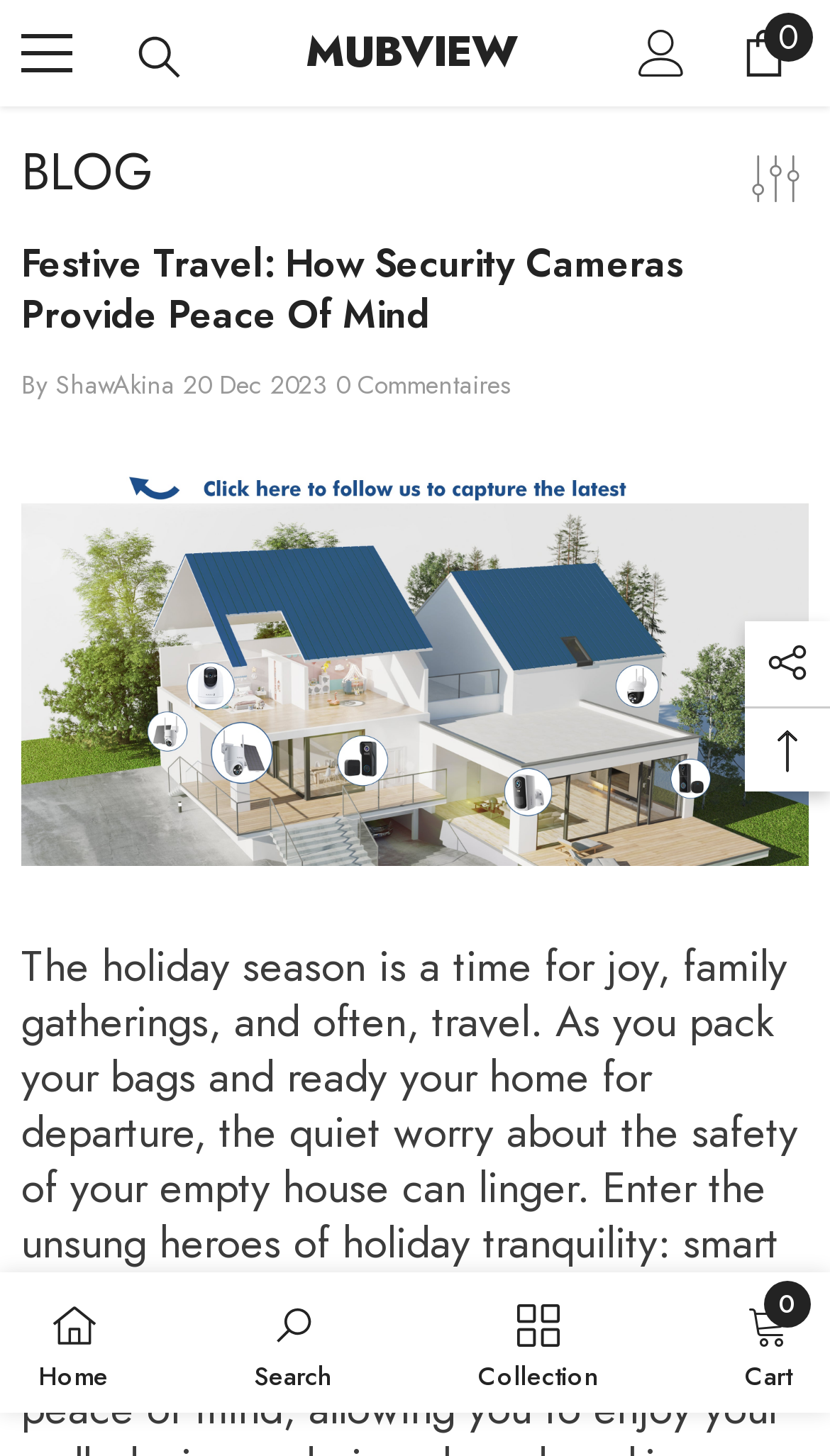Determine the bounding box coordinates of the clickable region to follow the instruction: "View the blog".

[0.026, 0.073, 0.187, 0.164]